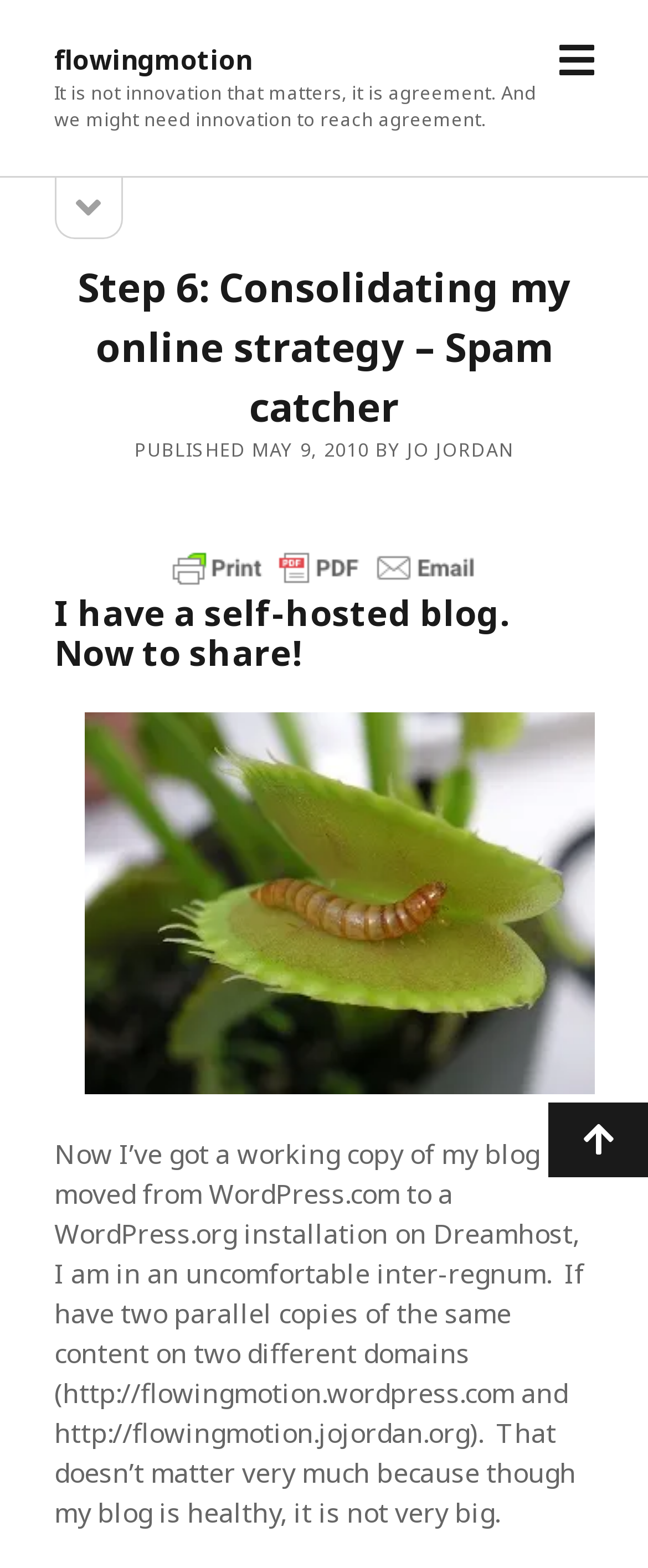Provide the bounding box coordinates of the HTML element this sentence describes: "flowingmotion".

[0.083, 0.026, 0.388, 0.05]